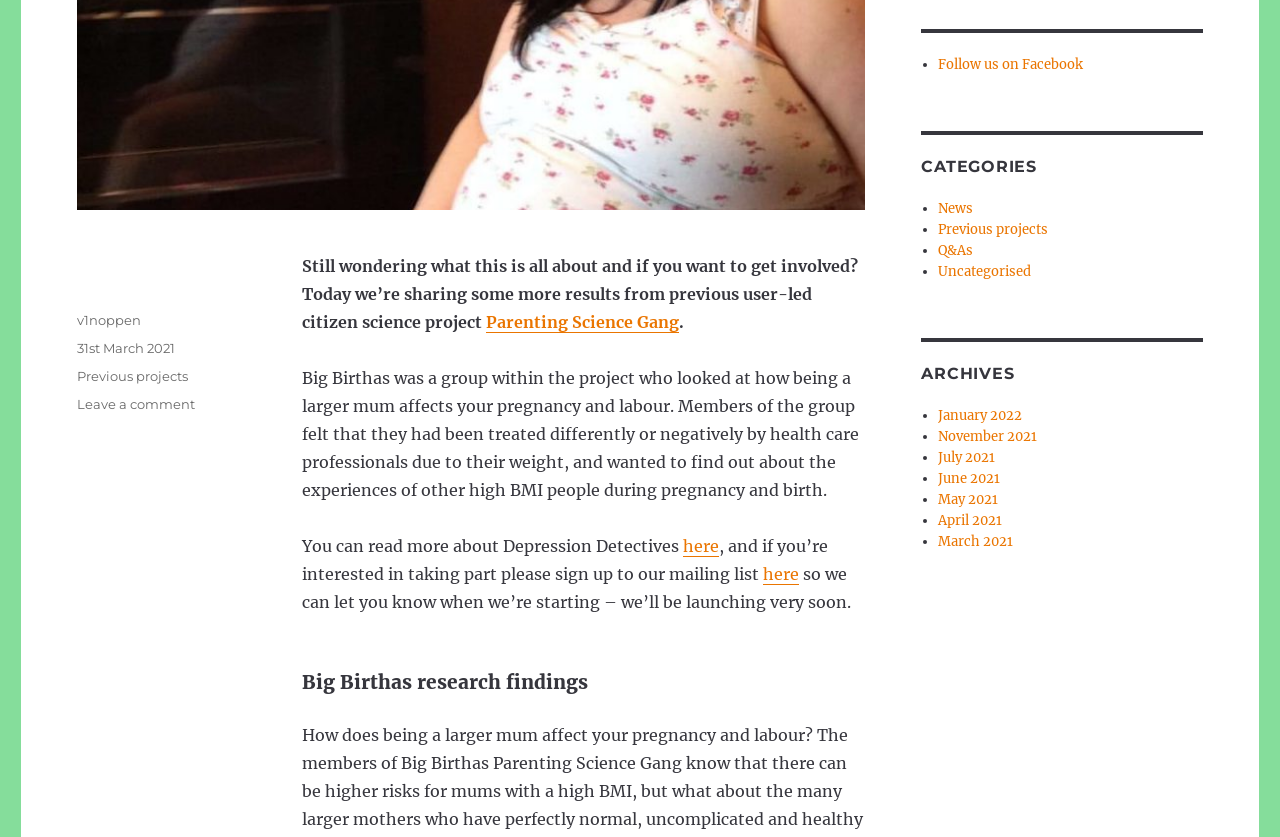Identify the bounding box coordinates of the clickable region required to complete the instruction: "Read more about Big Birthas research findings". The coordinates should be given as four float numbers within the range of 0 and 1, i.e., [left, top, right, bottom].

[0.236, 0.803, 0.676, 0.828]